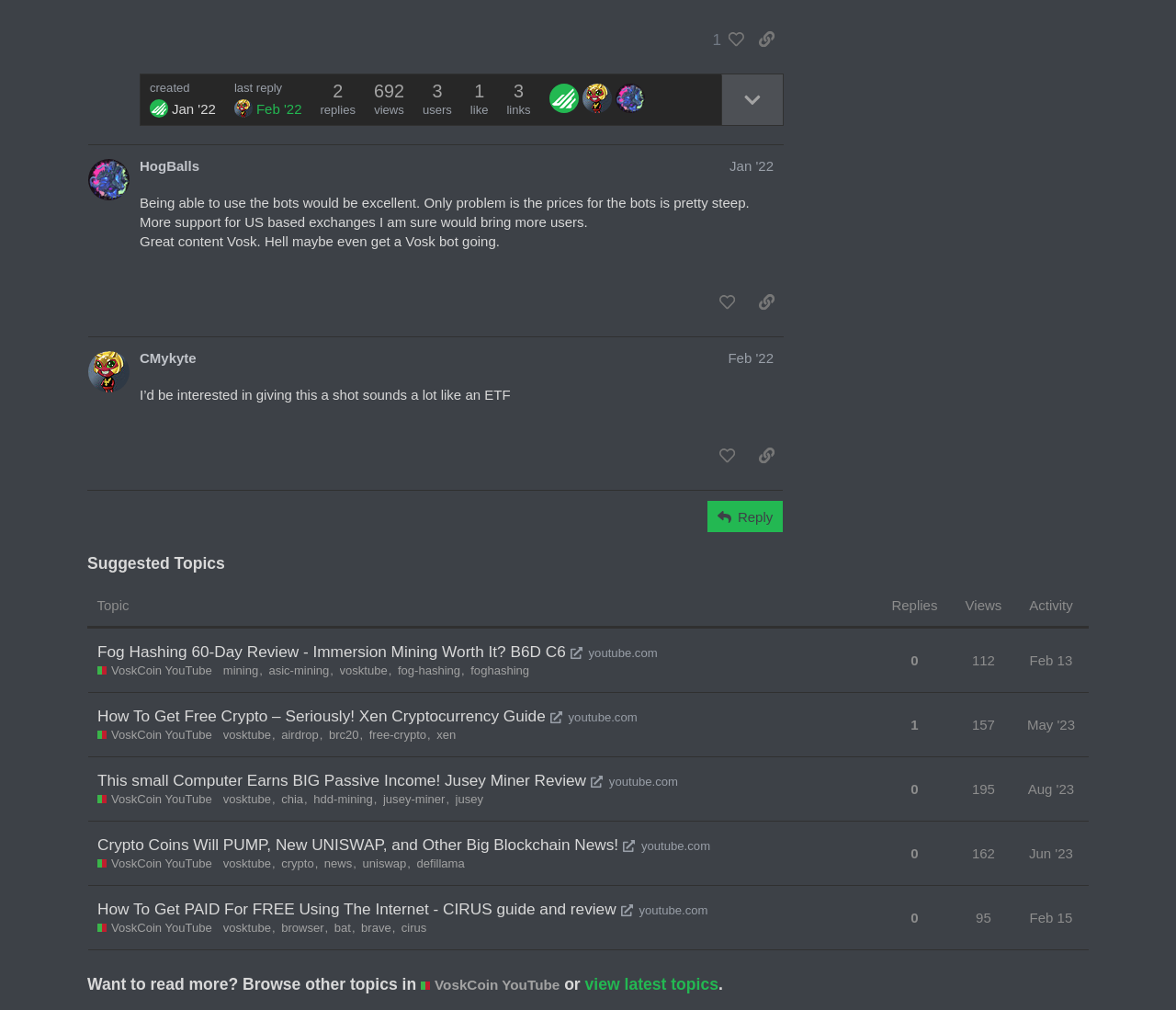Answer the question below with a single word or a brief phrase: 
How many replies does the second topic have?

1